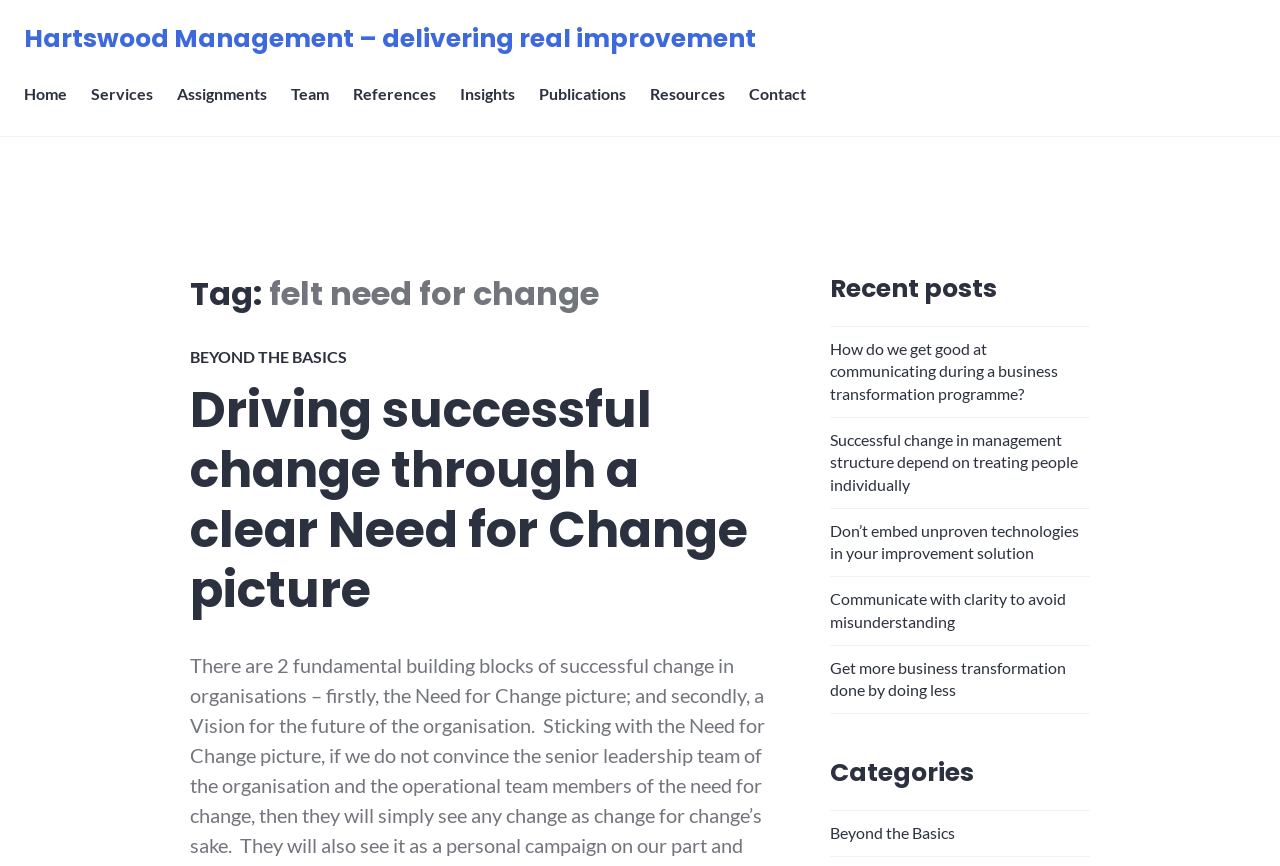Bounding box coordinates are to be given in the format (top-left x, top-left y, bottom-right x, bottom-right y). All values must be floating point numbers between 0 and 1. Provide the bounding box coordinate for the UI element described as: Assignments

[0.143, 0.104, 0.213, 0.143]